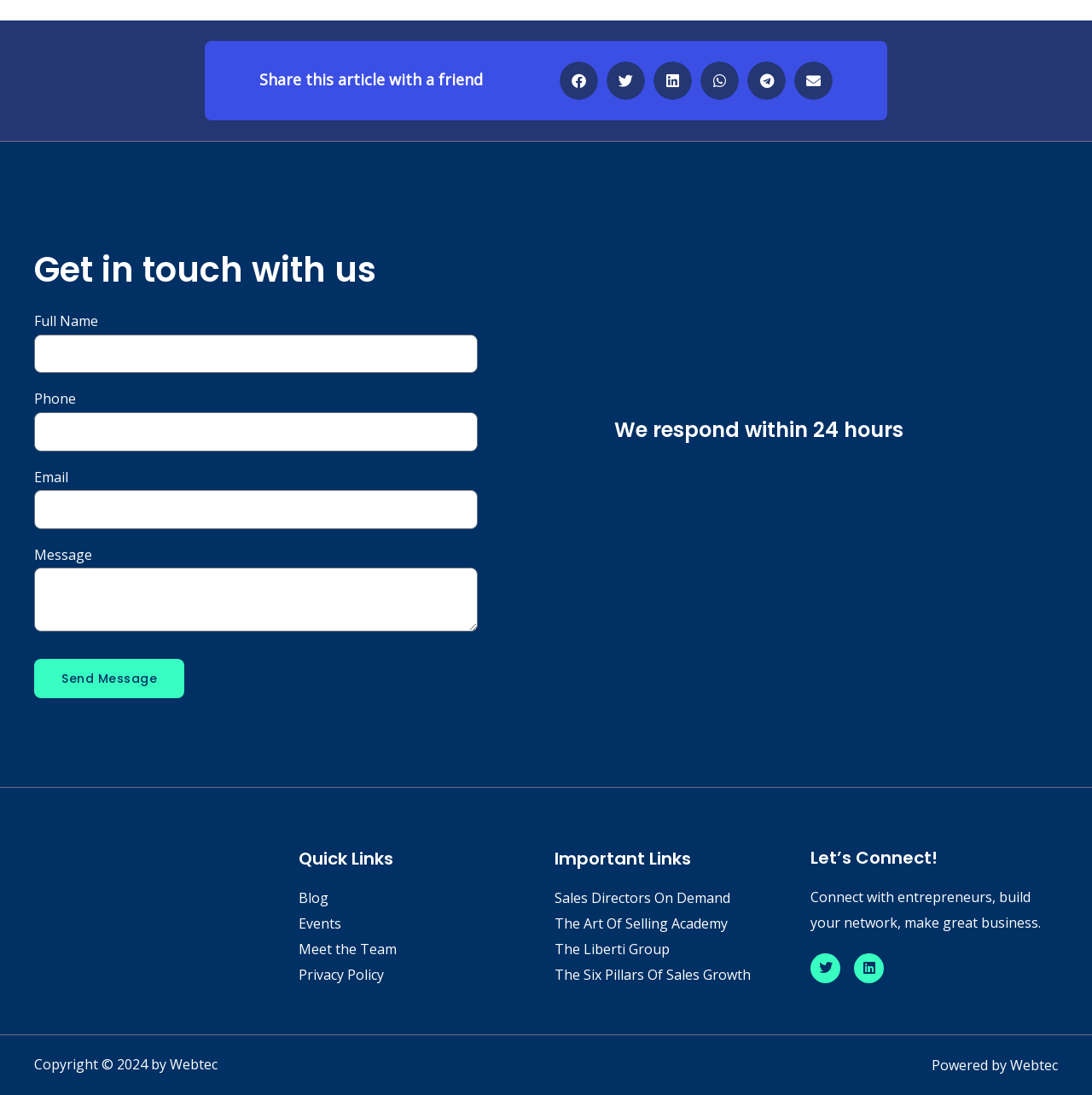Using the provided element description, identify the bounding box coordinates as (top-left x, top-left y, bottom-right x, bottom-right y). Ensure all values are between 0 and 1. Description: Events

[0.273, 0.835, 0.492, 0.851]